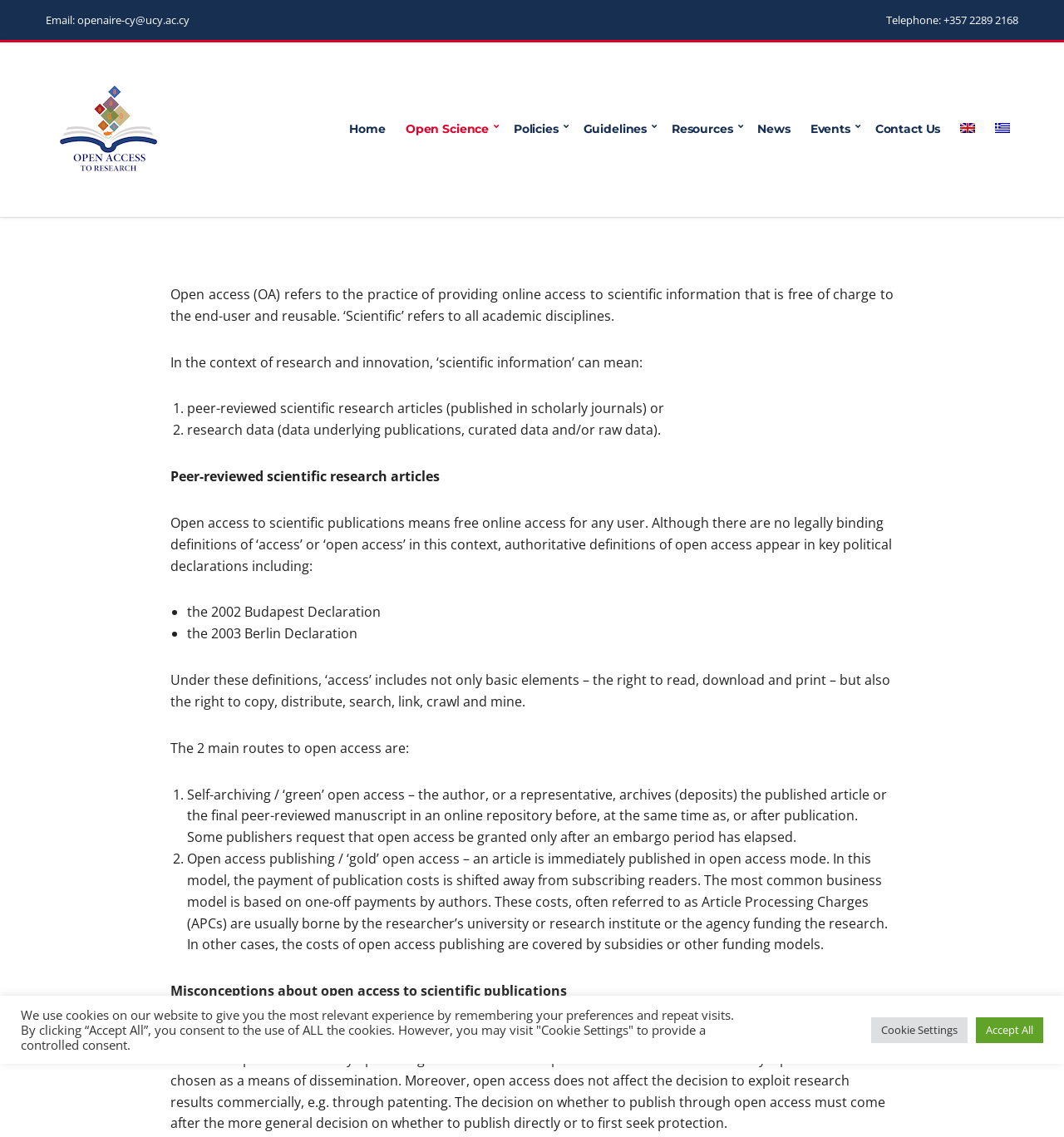Find the bounding box coordinates of the clickable element required to execute the following instruction: "Click the 'Home' link". Provide the coordinates as four float numbers between 0 and 1, i.e., [left, top, right, bottom].

[0.329, 0.1, 0.362, 0.128]